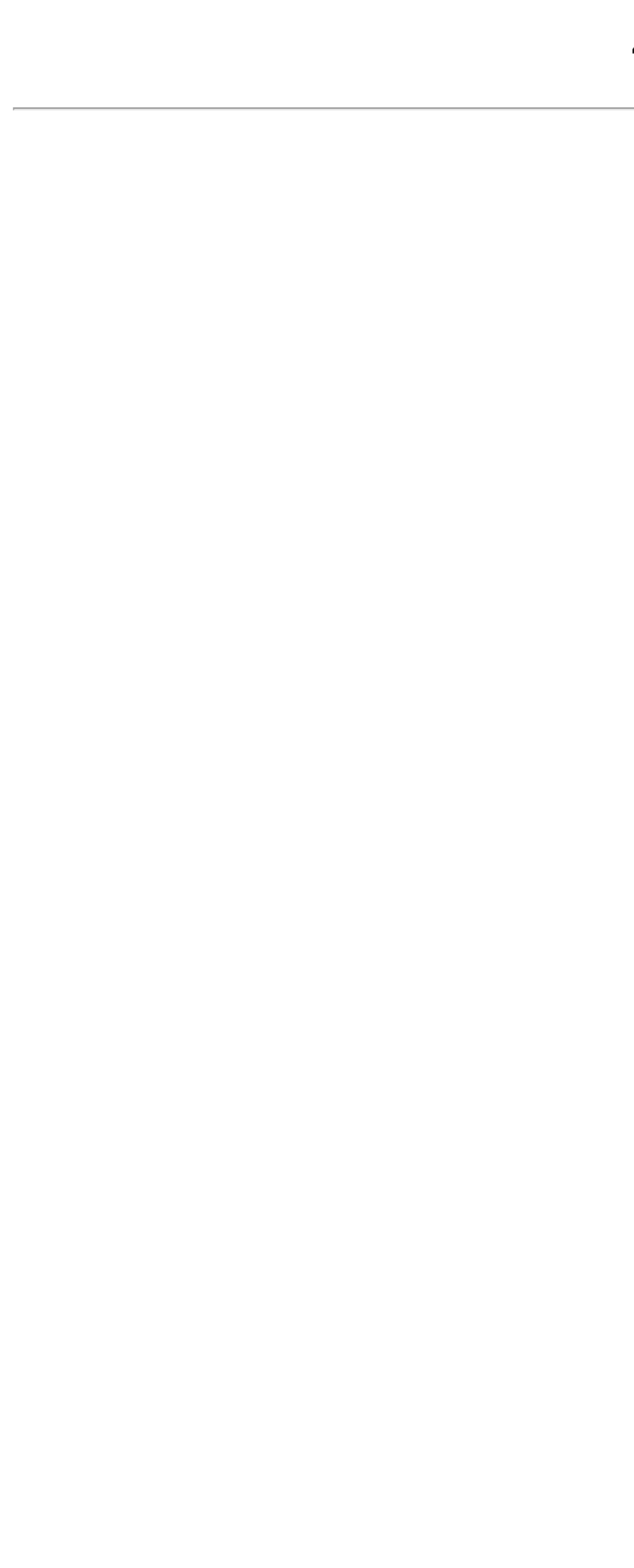Can you find and provide the title of the webpage?

404 Not Found